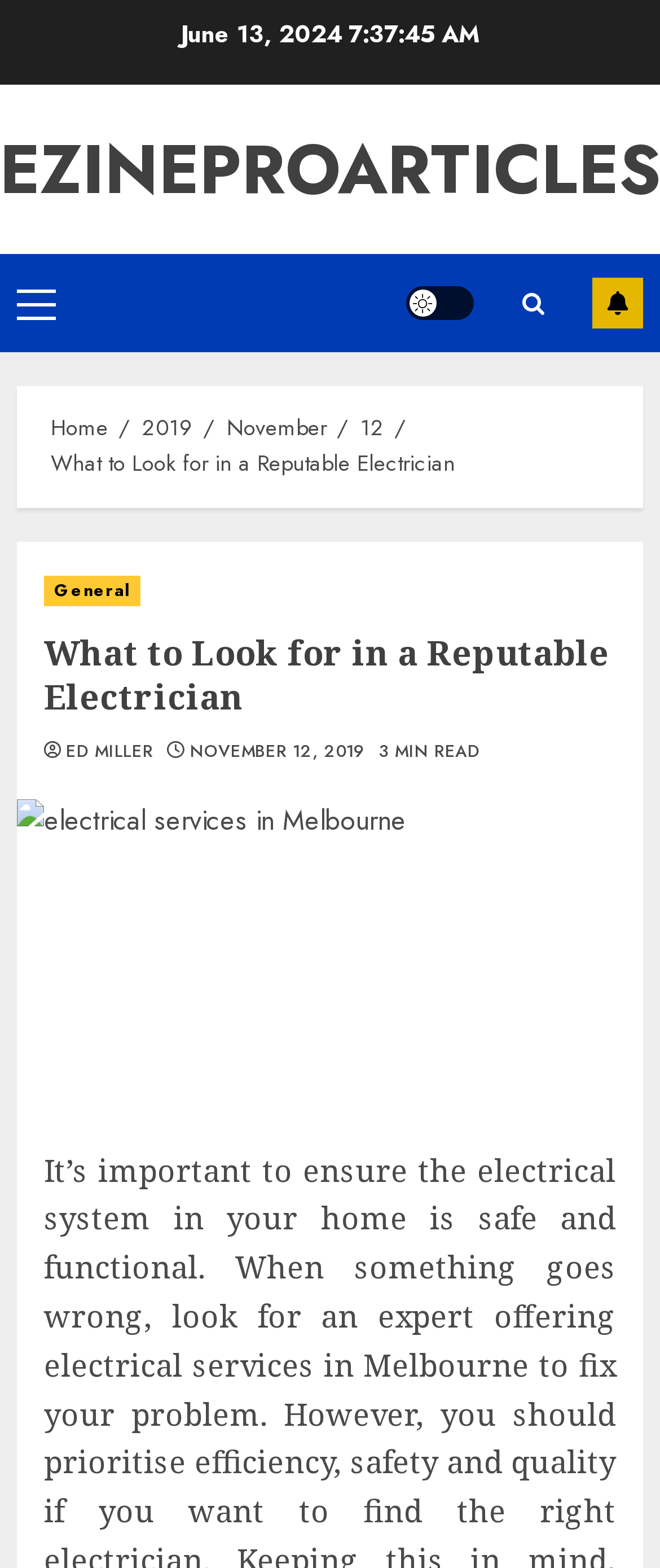Please specify the coordinates of the bounding box for the element that should be clicked to carry out this instruction: "Click on the Primary Menu". The coordinates must be four float numbers between 0 and 1, formatted as [left, top, right, bottom].

[0.026, 0.184, 0.085, 0.203]